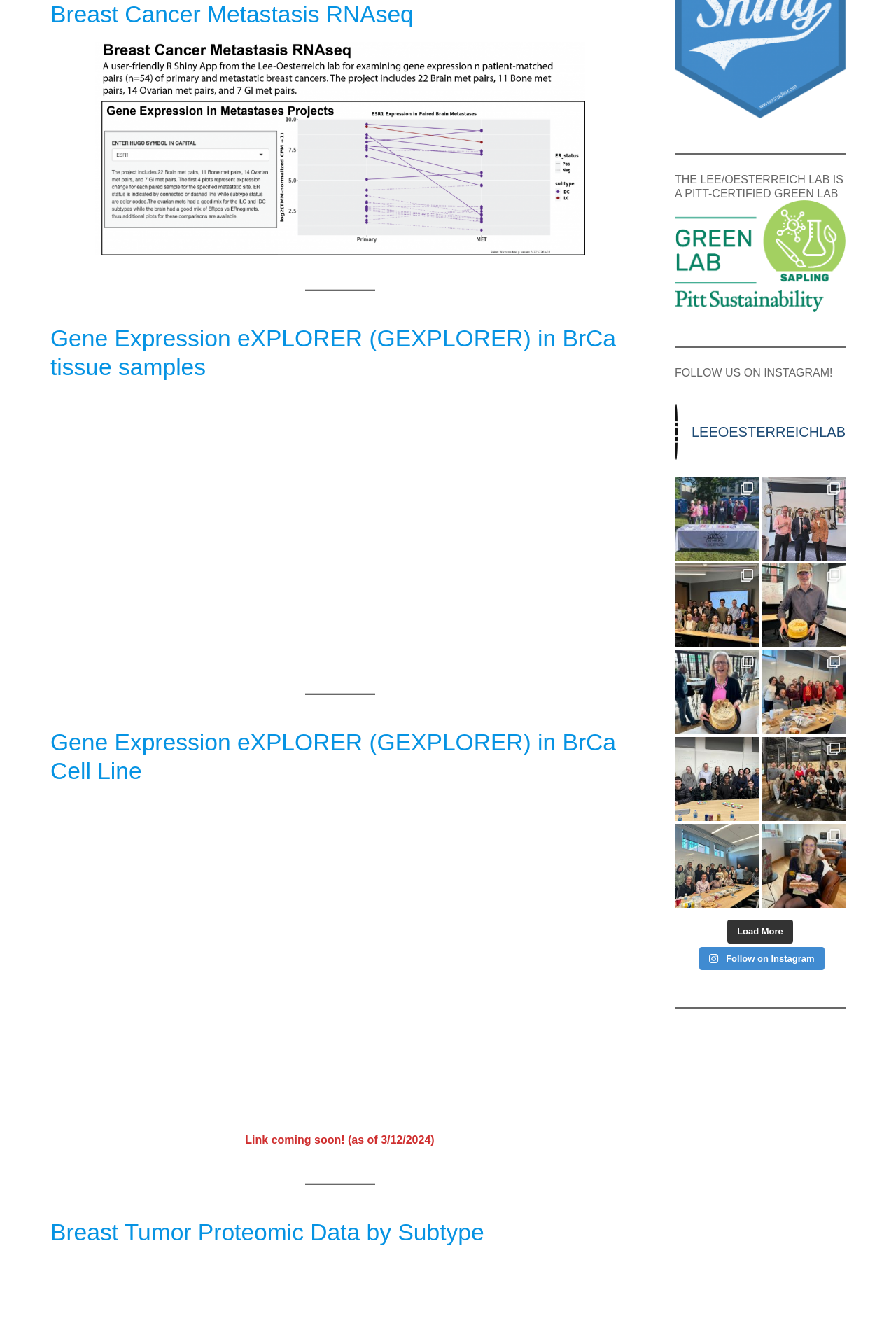Please specify the coordinates of the bounding box for the element that should be clicked to carry out this instruction: "Click the link to explore Gene Expression eXPLORER in BrCa tissue samples". The coordinates must be four float numbers between 0 and 1, formatted as [left, top, right, bottom].

[0.056, 0.246, 0.702, 0.29]